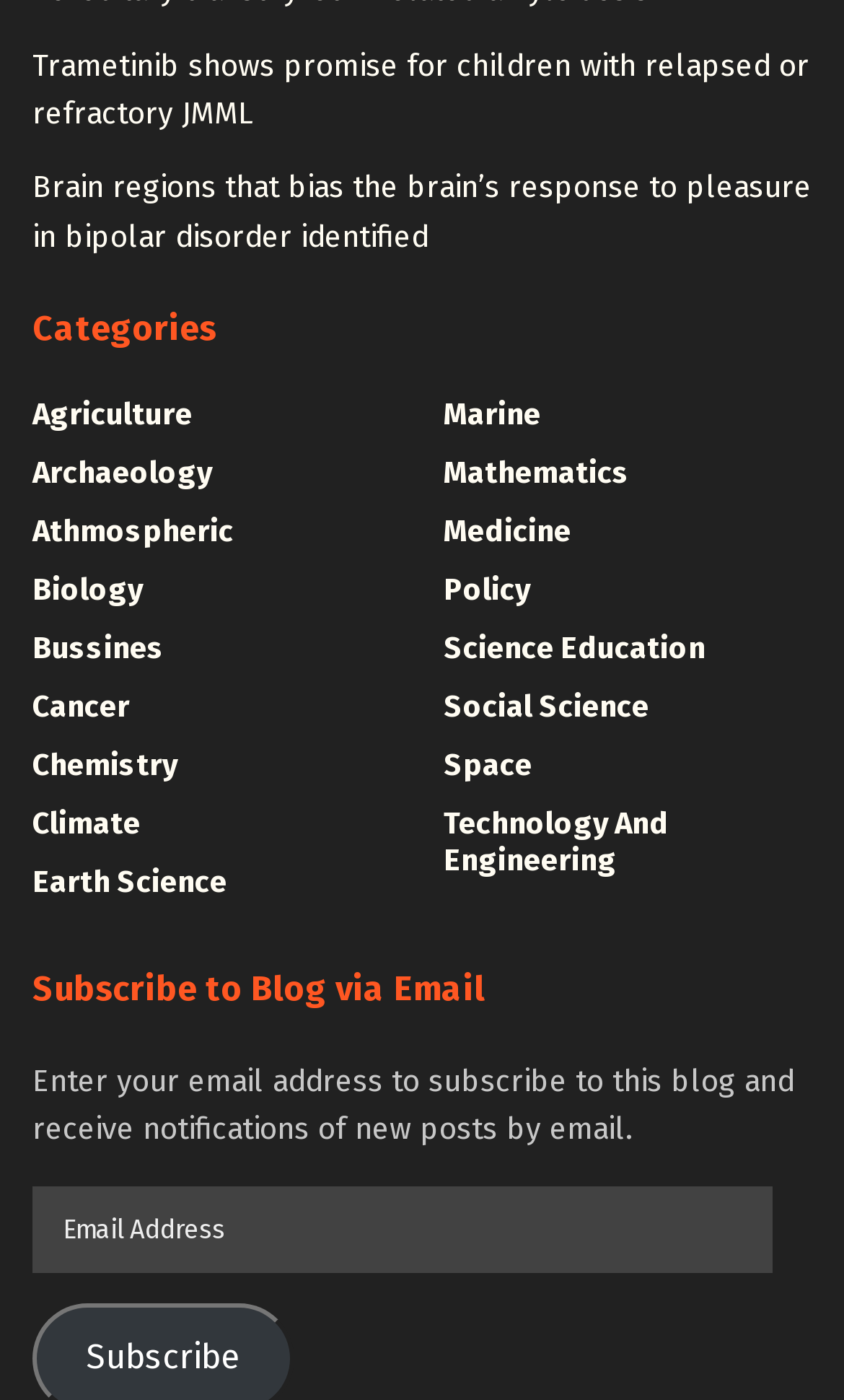How can users subscribe to this blog?
Refer to the image and provide a thorough answer to the question.

The webpage has a section labeled 'Subscribe to Blog via Email' which allows users to enter their email address to receive notifications of new posts by email. This indicates that users can subscribe to the blog via email.